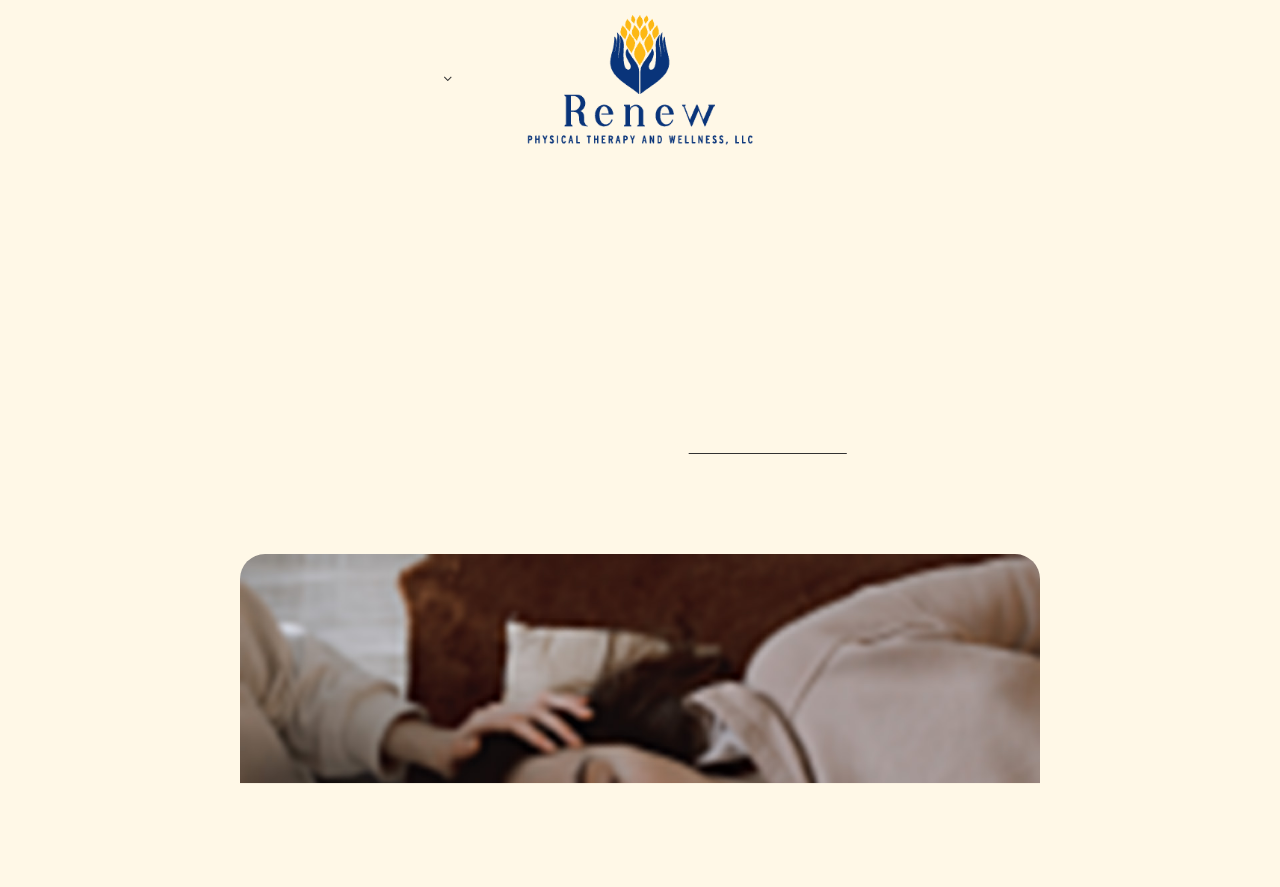Based on the image, please elaborate on the answer to the following question:
What is the date mentioned on the webpage?

I found the date by looking at the static text element within the time element, which contains the text 'December 17, 2023'.